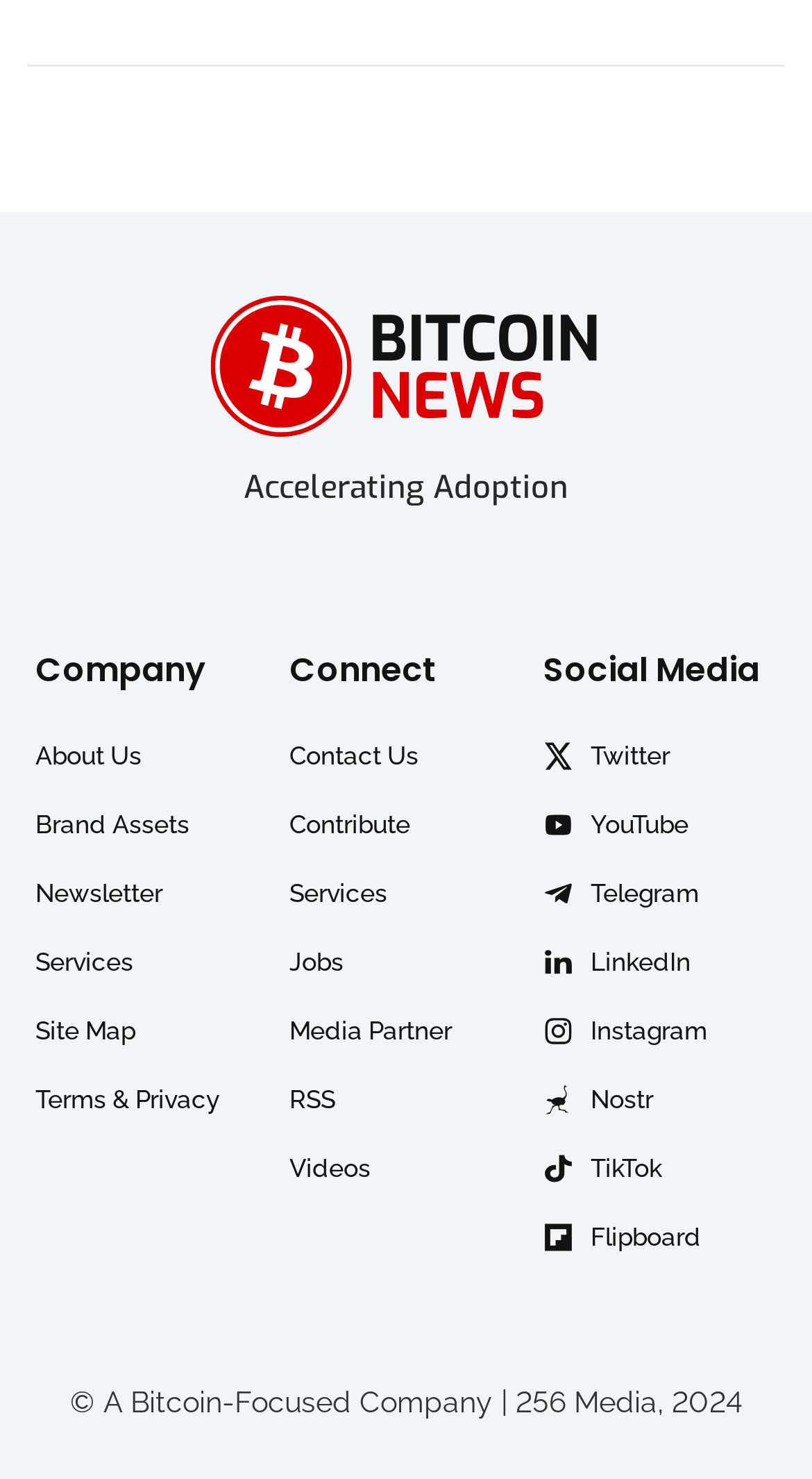Please find the bounding box for the UI component described as follows: "Terms & Privacy".

[0.043, 0.727, 0.356, 0.762]